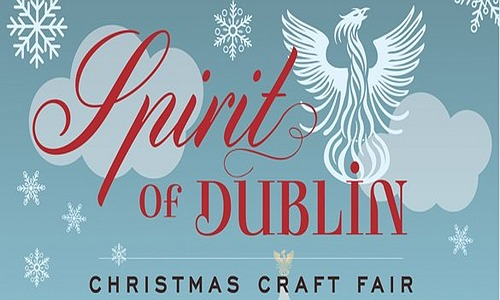What is the symbolic meaning of the phoenix?
Using the information from the image, provide a comprehensive answer to the question.

According to the caption, the phoenix symbolizes 'rebirth and creativity', which mirrors the spirit of craftsmanship and community during the holiday season.